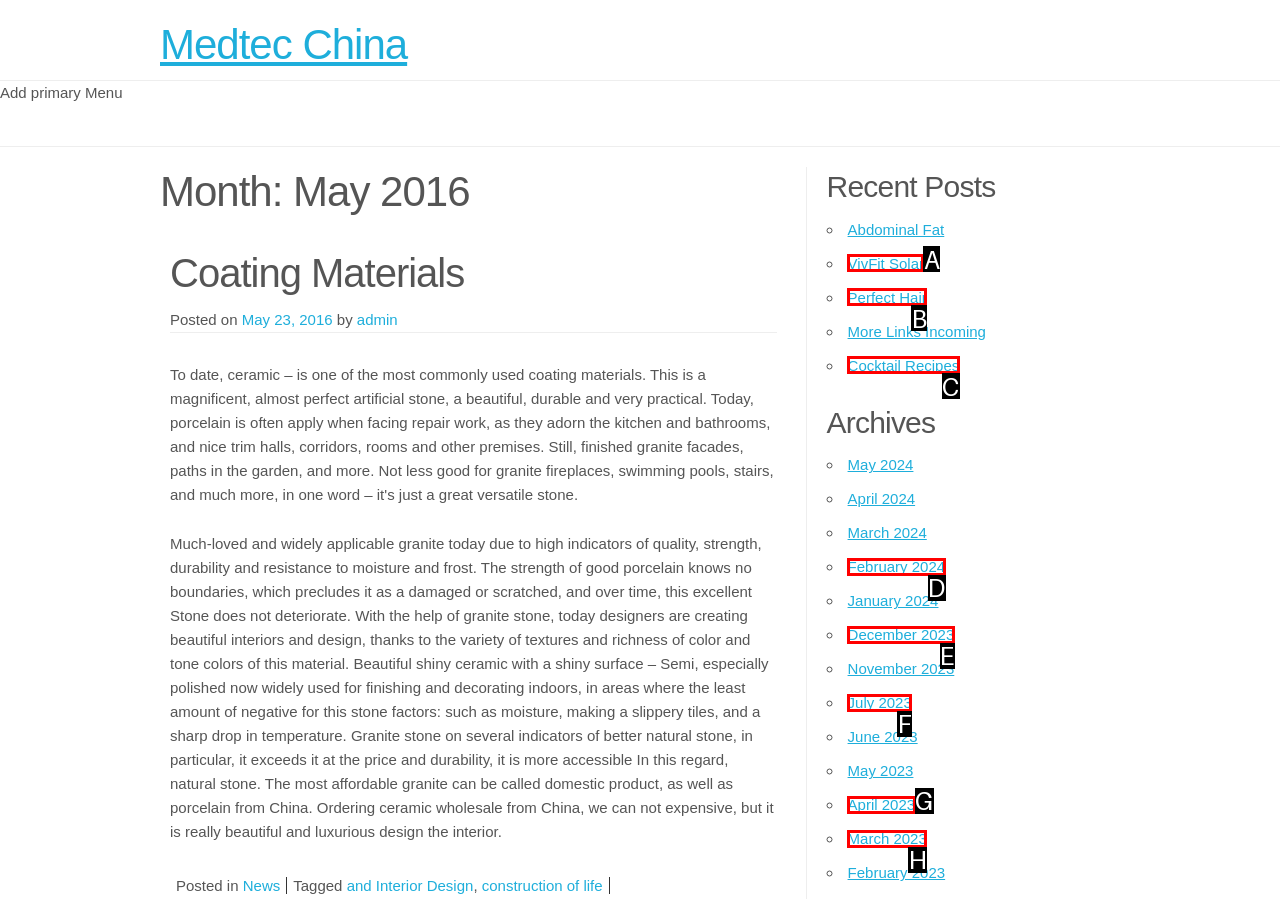Determine which option aligns with the description: WPZOOM. Provide the letter of the chosen option directly.

None